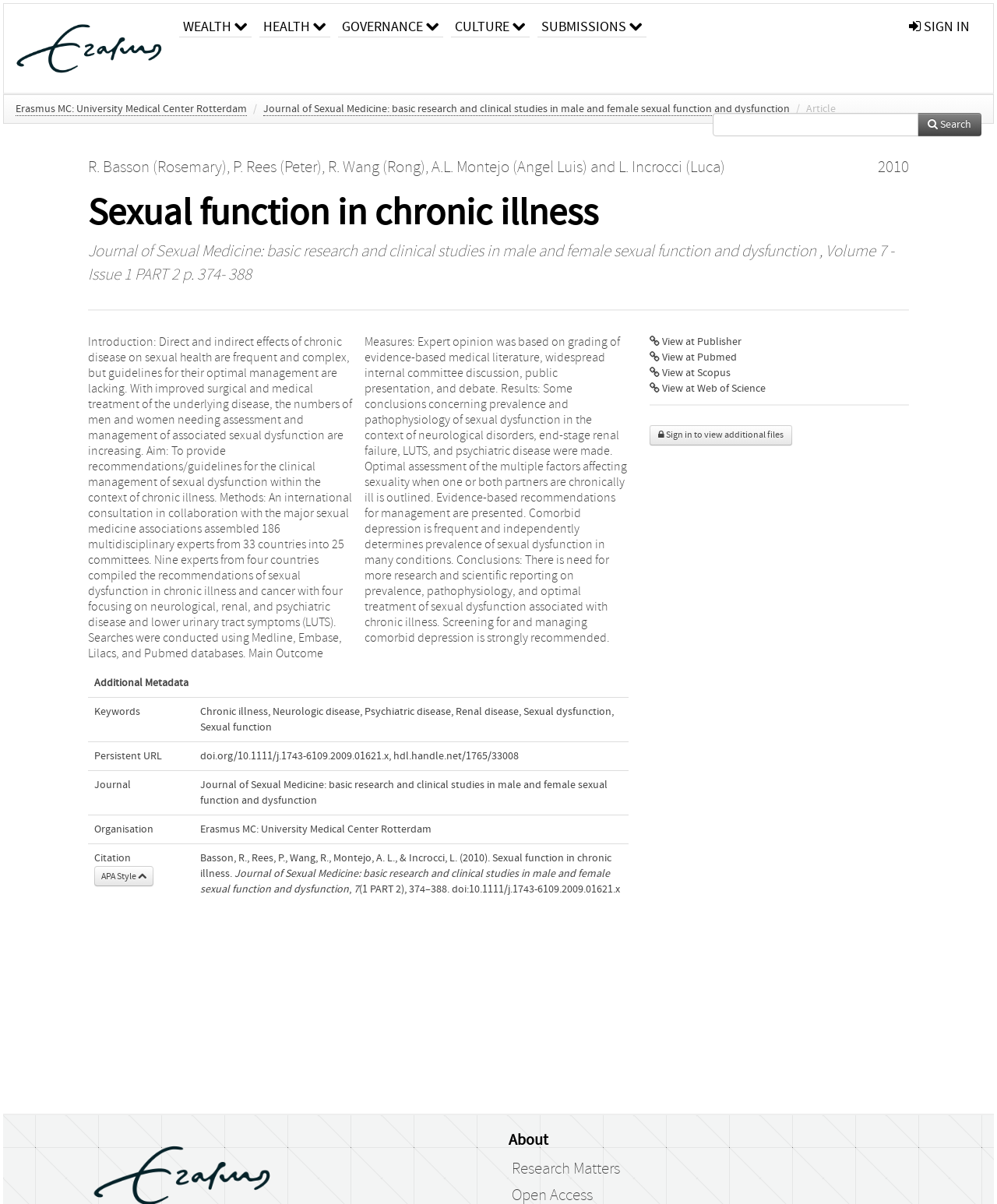Find the bounding box coordinates corresponding to the UI element with the description: "Health". The coordinates should be formatted as [left, top, right, bottom], with values as floats between 0 and 1.

[0.26, 0.003, 0.331, 0.031]